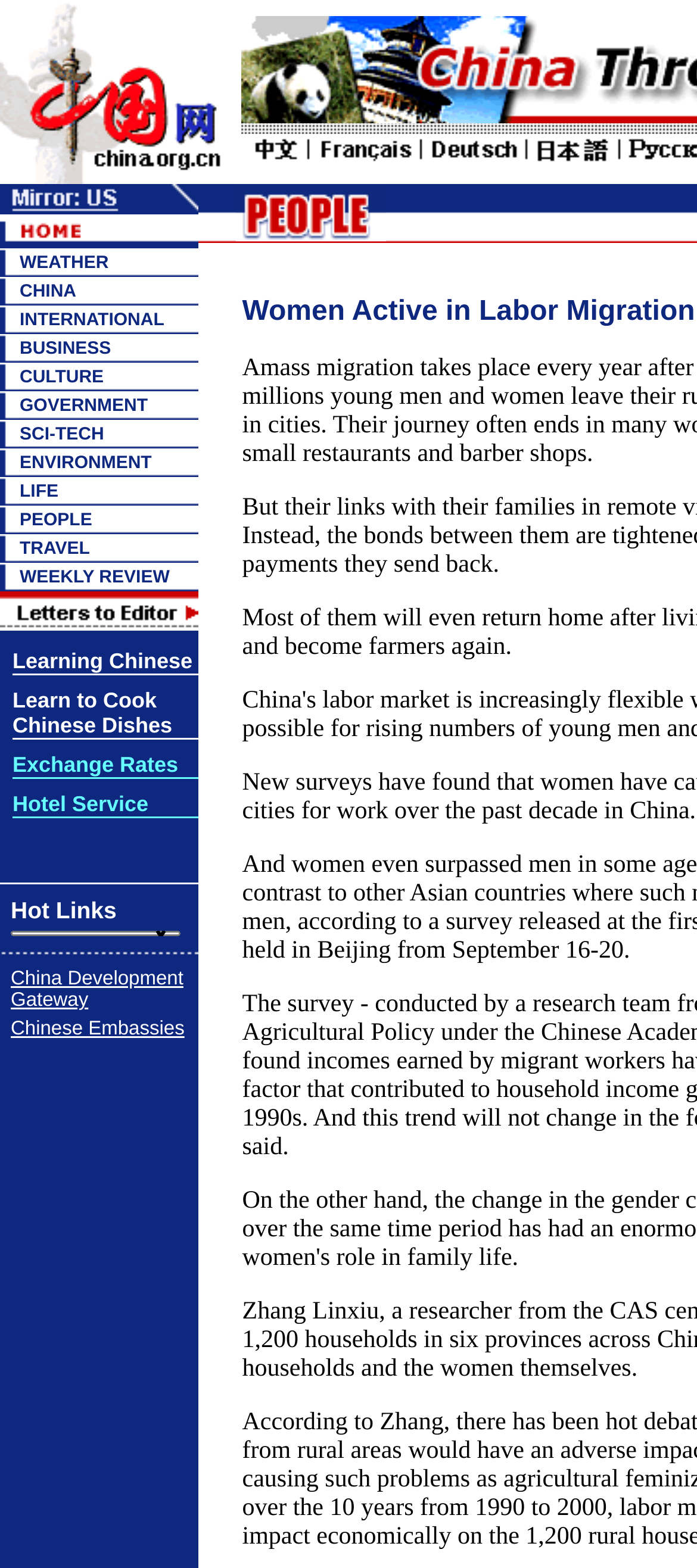Answer briefly with one word or phrase:
What is the layout of the webpage?

Table-based layout